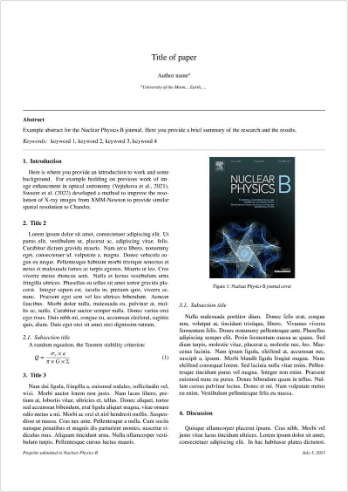Please answer the following question using a single word or phrase: 
What is the field of research related to this journal?

High-energy physics